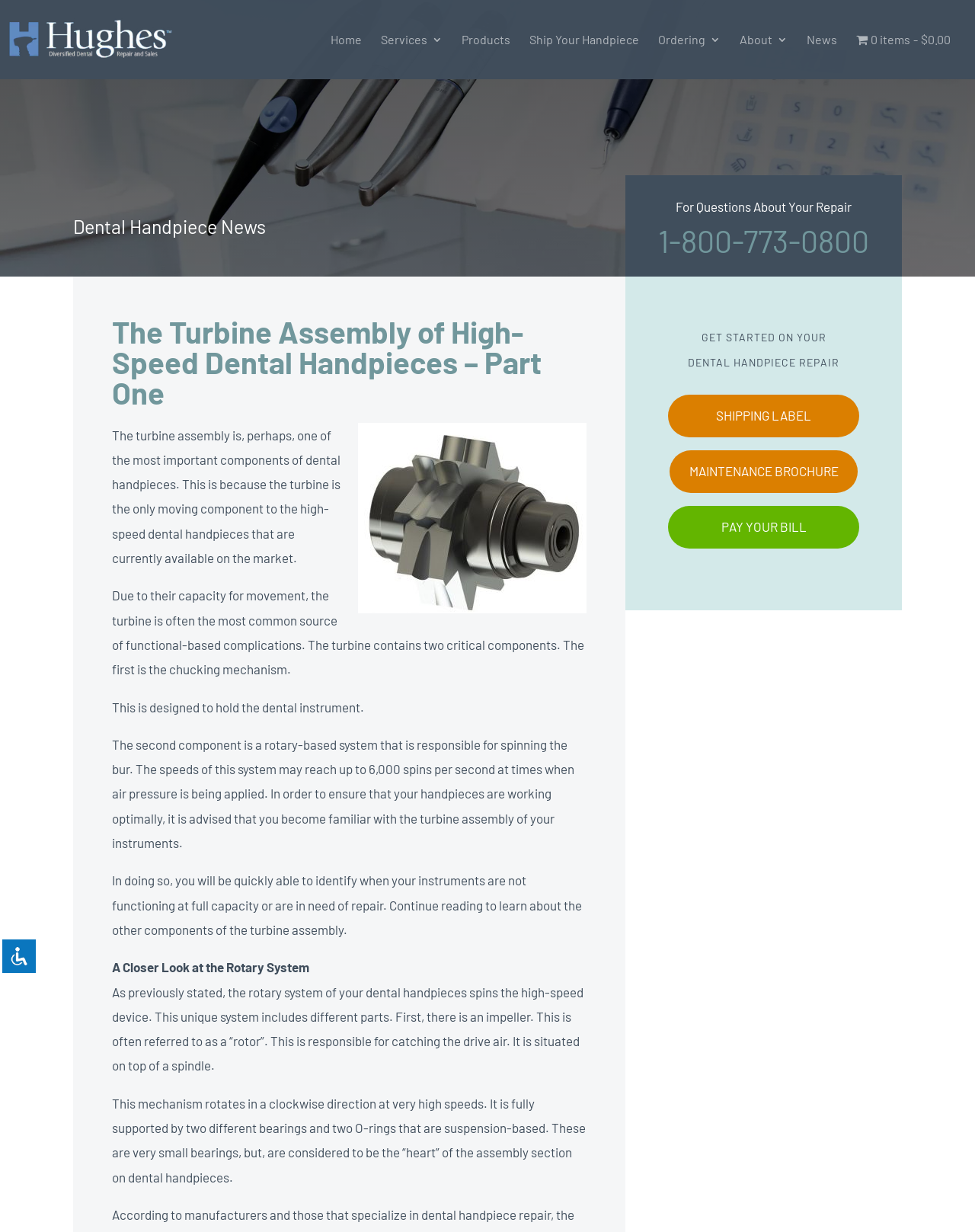Please give a succinct answer to the question in one word or phrase:
How many links are there in the navigation menu?

7